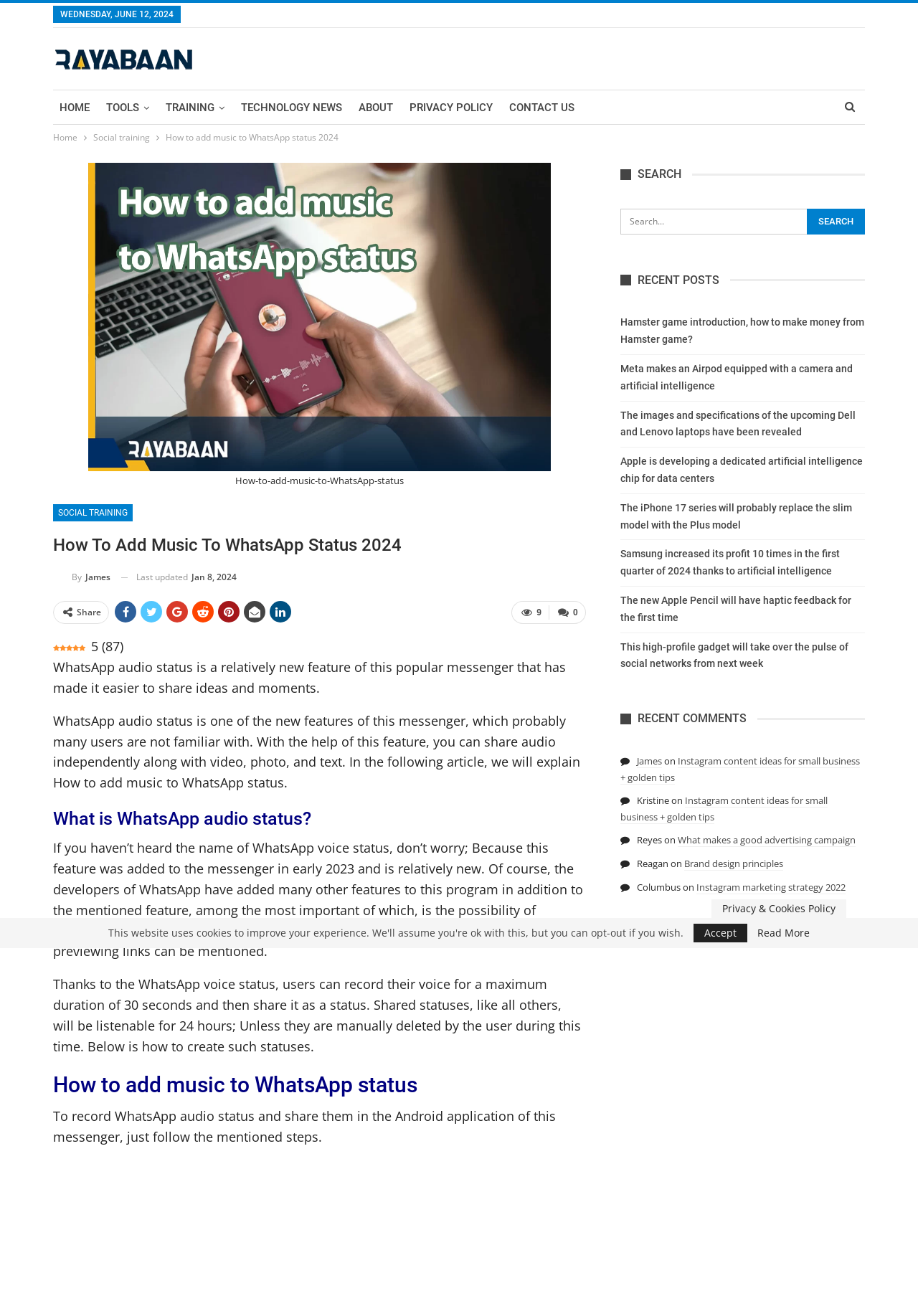What is the name of the author?
Analyze the screenshot and provide a detailed answer to the question.

I found the name of the author by looking at the article content, where it says 'By James'.